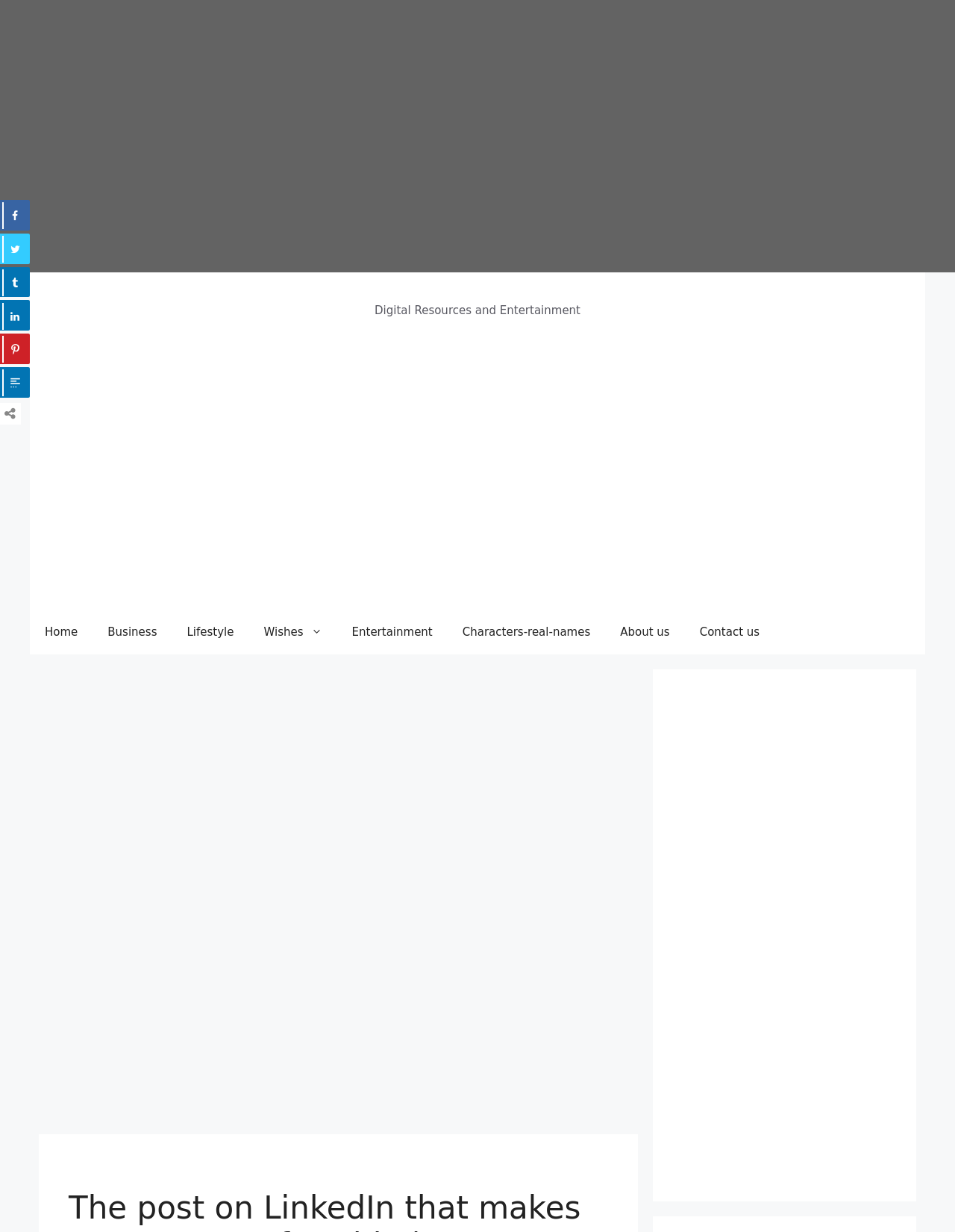Locate the bounding box coordinates of the area that needs to be clicked to fulfill the following instruction: "Click on the Home link". The coordinates should be in the format of four float numbers between 0 and 1, namely [left, top, right, bottom].

[0.031, 0.495, 0.097, 0.531]